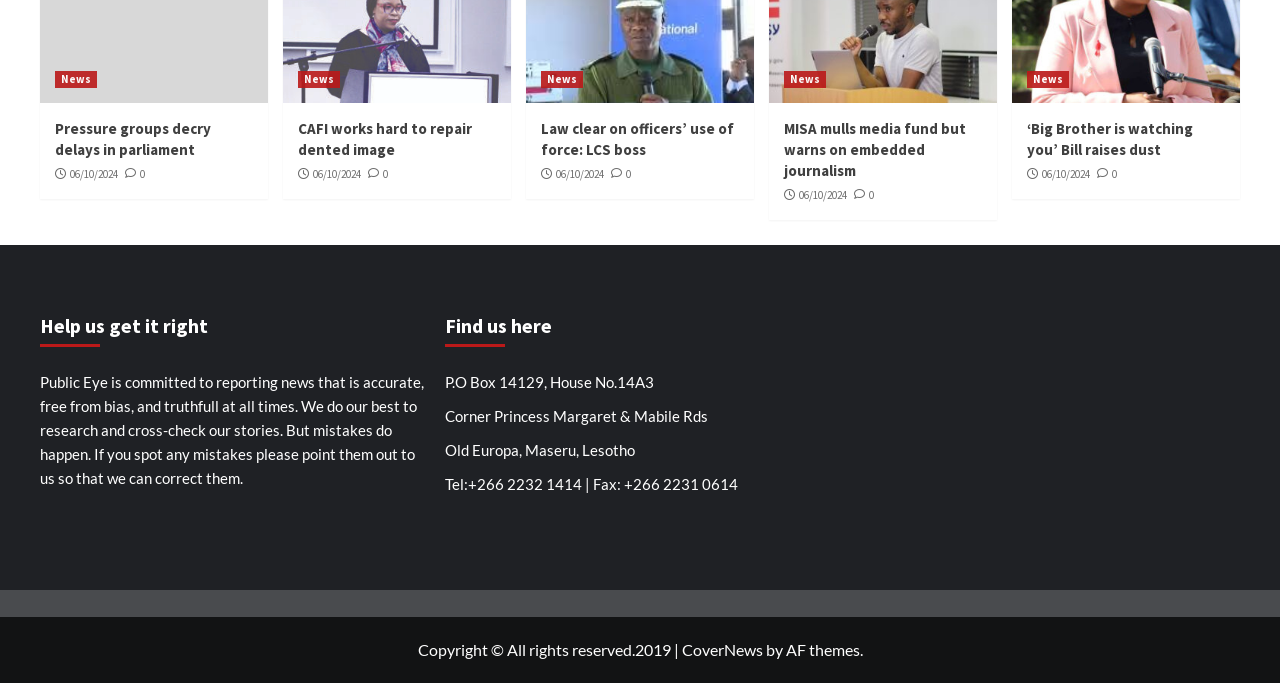Show the bounding box coordinates of the region that should be clicked to follow the instruction: "Get help from Public Eye."

[0.031, 0.446, 0.336, 0.527]